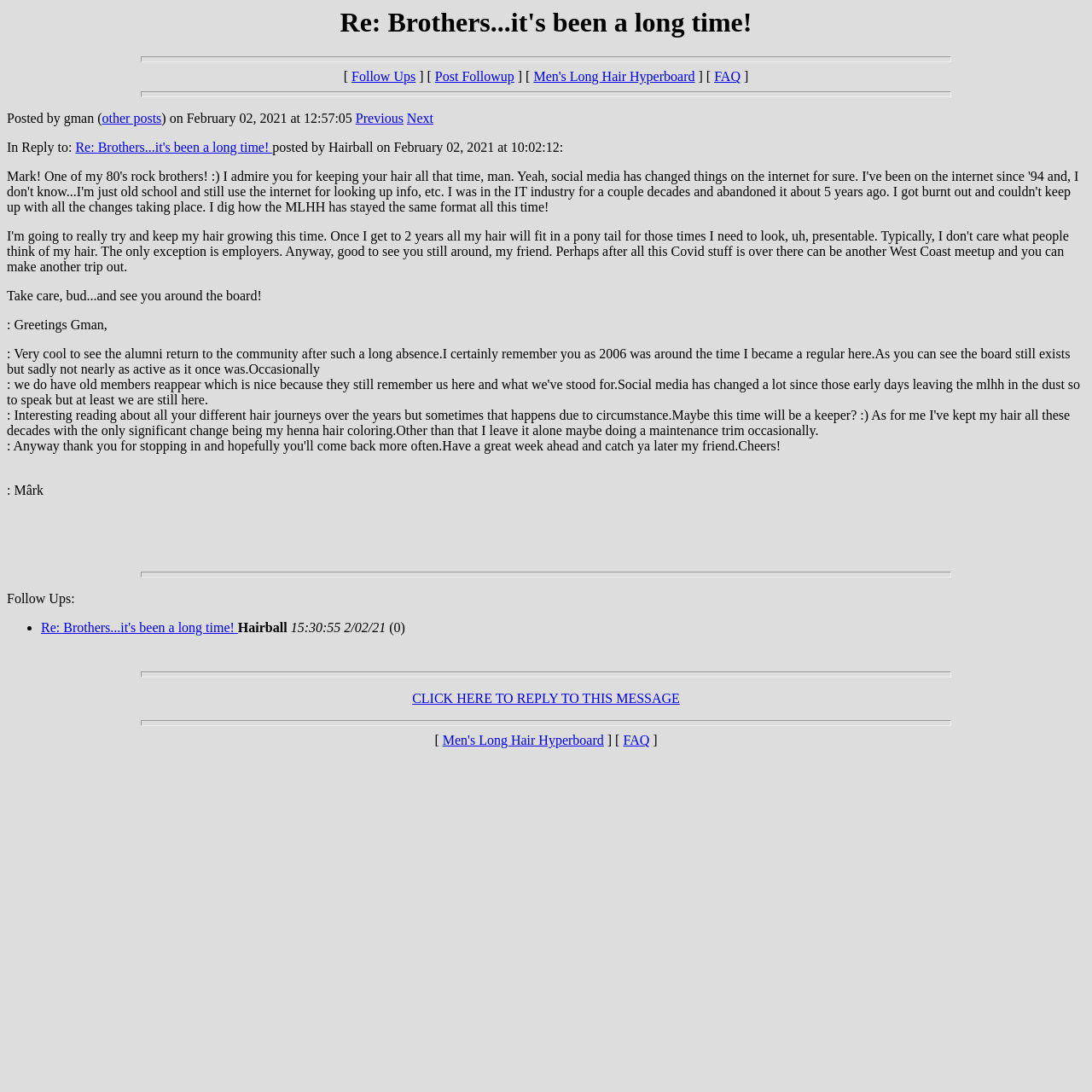Bounding box coordinates are specified in the format (top-left x, top-left y, bottom-right x, bottom-right y). All values are floating point numbers bounded between 0 and 1. Please provide the bounding box coordinate of the region this sentence describes: MORE

None